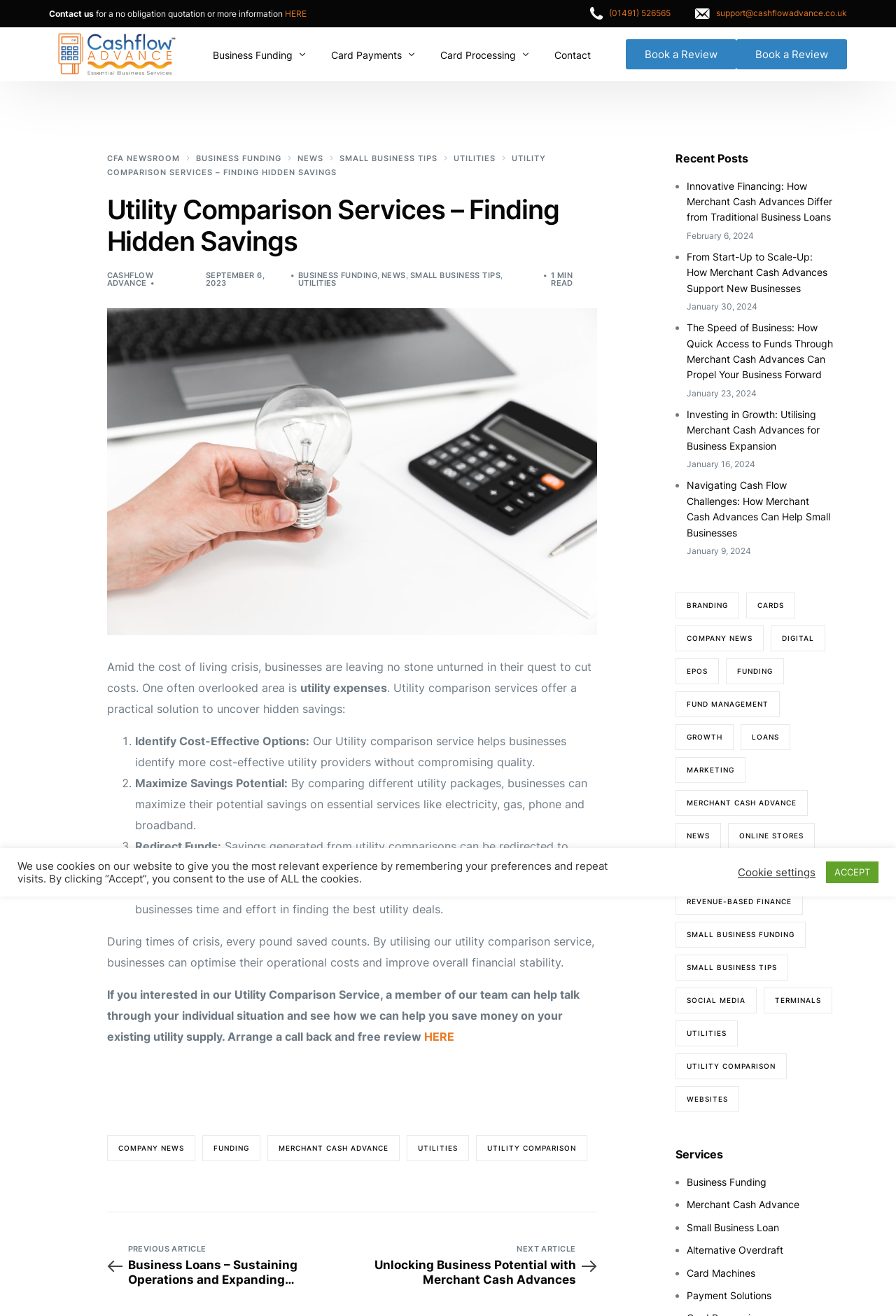What is the topic of the previous article?
Using the image, elaborate on the answer with as much detail as possible.

The topic of the previous article is obtained from the link 'PREVIOUS ARTICLE Business Loans – Sustaining Operations and Expanding Horizons' with bounding box coordinates [0.143, 0.943, 0.369, 0.979].